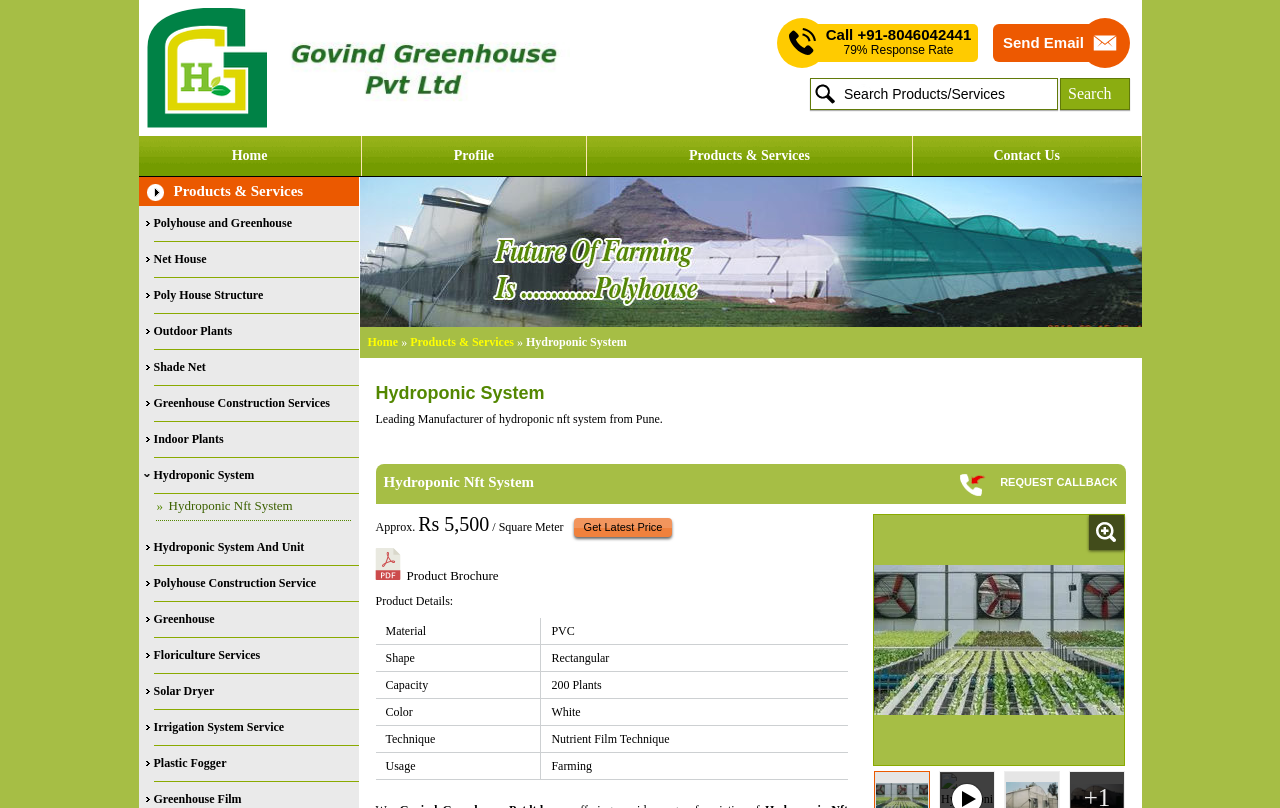Utilize the details in the image to thoroughly answer the following question: What is the response rate of the company?

The response rate of the company can be found on the right side of the webpage, where it is written as '79% Response Rate'.